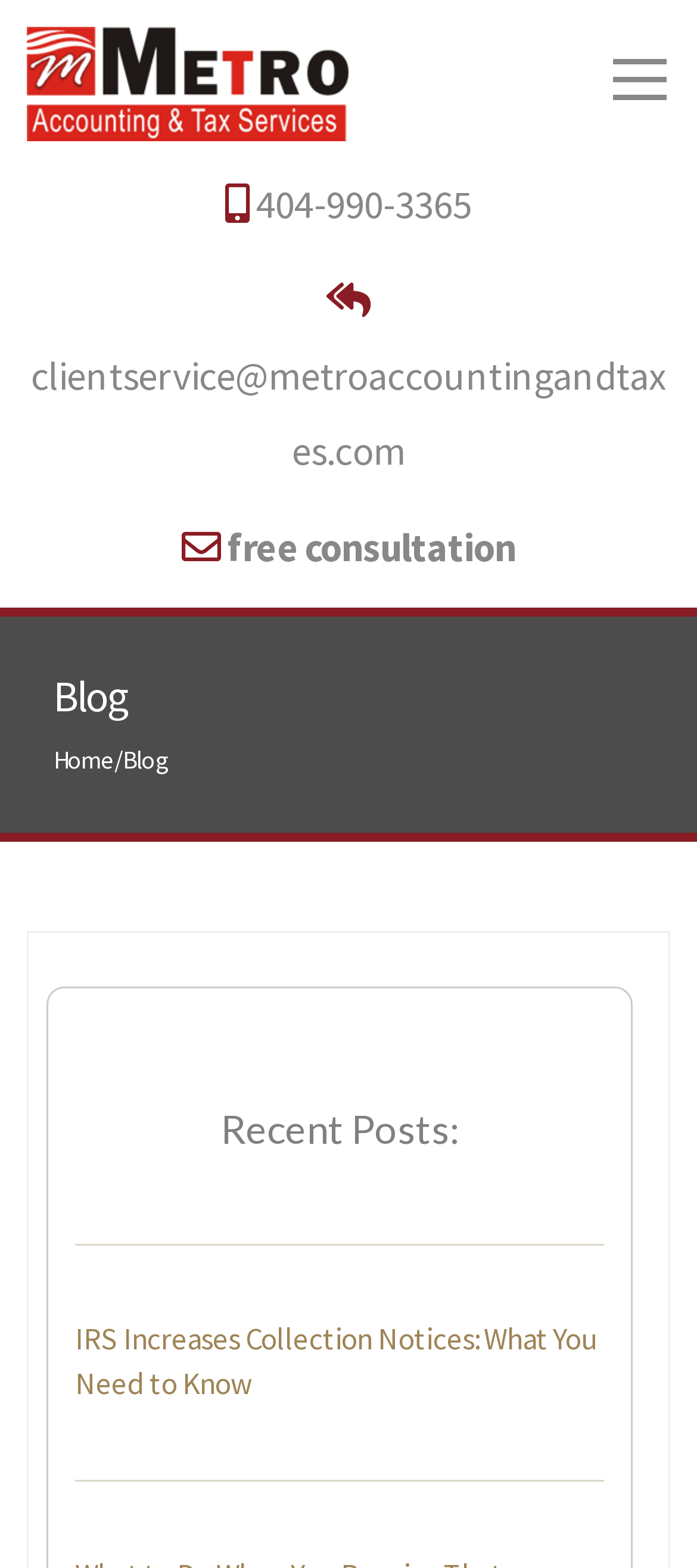Locate the bounding box coordinates of the clickable area needed to fulfill the instruction: "visit the blog page".

[0.077, 0.427, 0.923, 0.473]